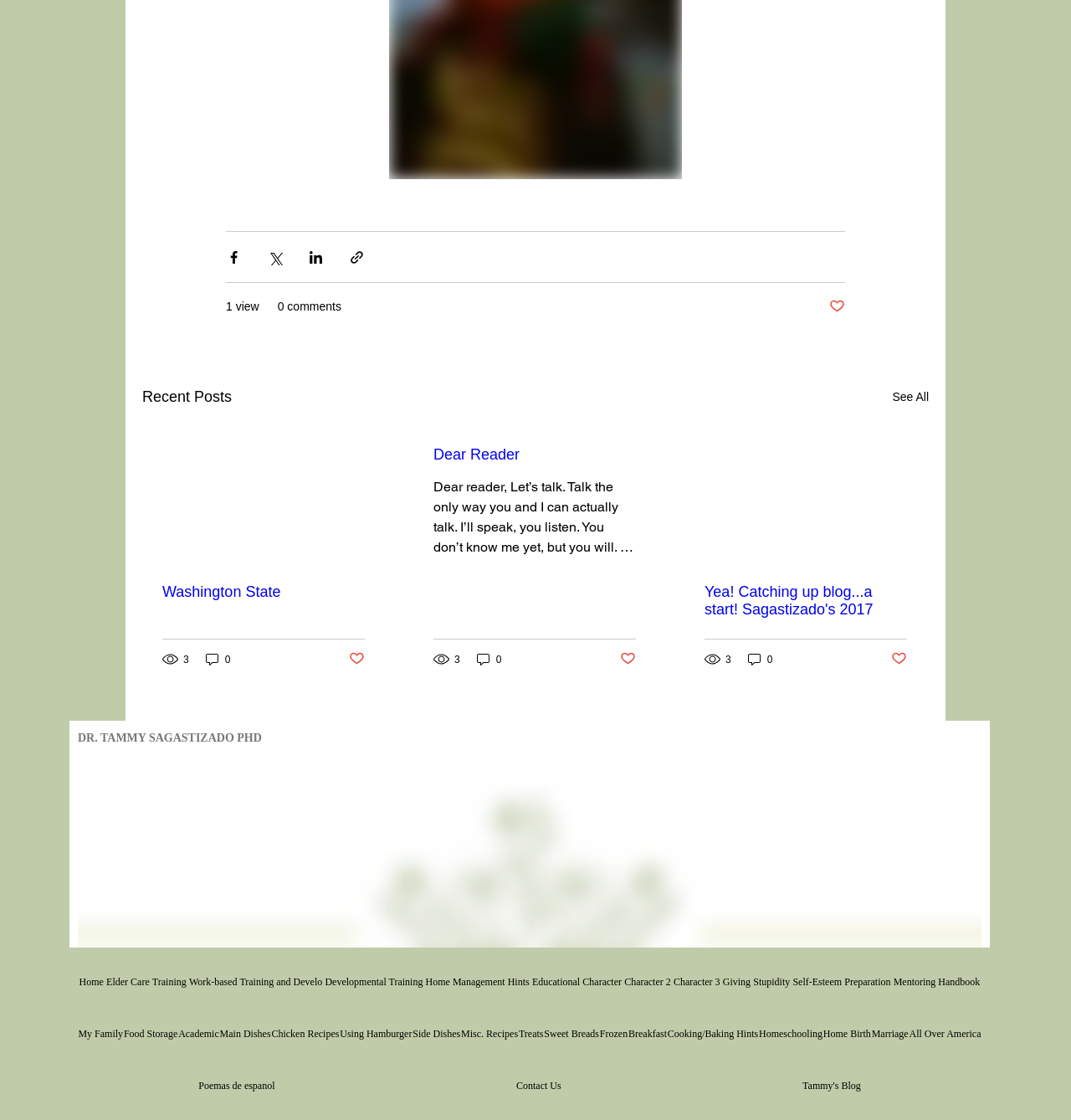What is the name of the author?
Look at the image and respond with a one-word or short-phrase answer.

DR. TAMMY SAGASTIZADO PHD